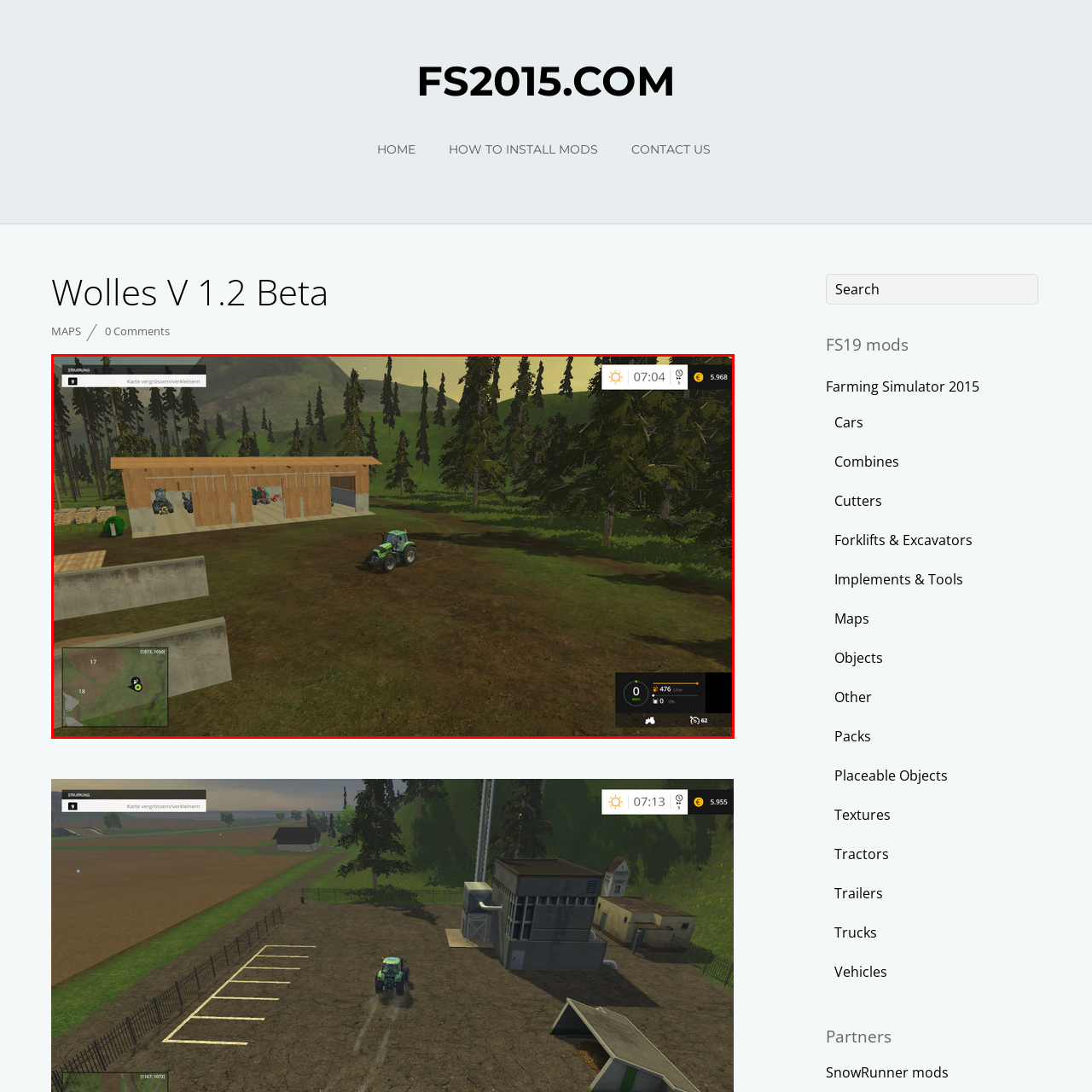Look at the image enclosed by the red boundary and give a detailed answer to the following question, grounding your response in the image's content: 
What is the player's current currency amount?

The player's current currency amount is displayed in the foreground of the image, and it is 5,968. This information is likely important for the player to manage their virtual farm effectively.